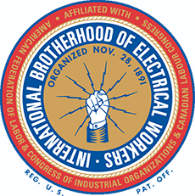Offer a detailed explanation of the image.

The image features the emblem of the International Brotherhood of Electrical Workers (IBEW), which symbolizes the union's commitment to its members and the electrical industry. Central to the design is a raised fist, a powerful symbol of solidarity and strength, surrounded by a circular border that includes the organization's name and the date of its establishment, November 28, 1891. The vibrant blue, red, and gold colors represent unity and resilience, while the inscription notes its affiliation with the American Federation of Labor and Congress of Industrial Organizations. This emblem embodies the values of justice, inclusion, and the collective power of workers in the electrical sector.